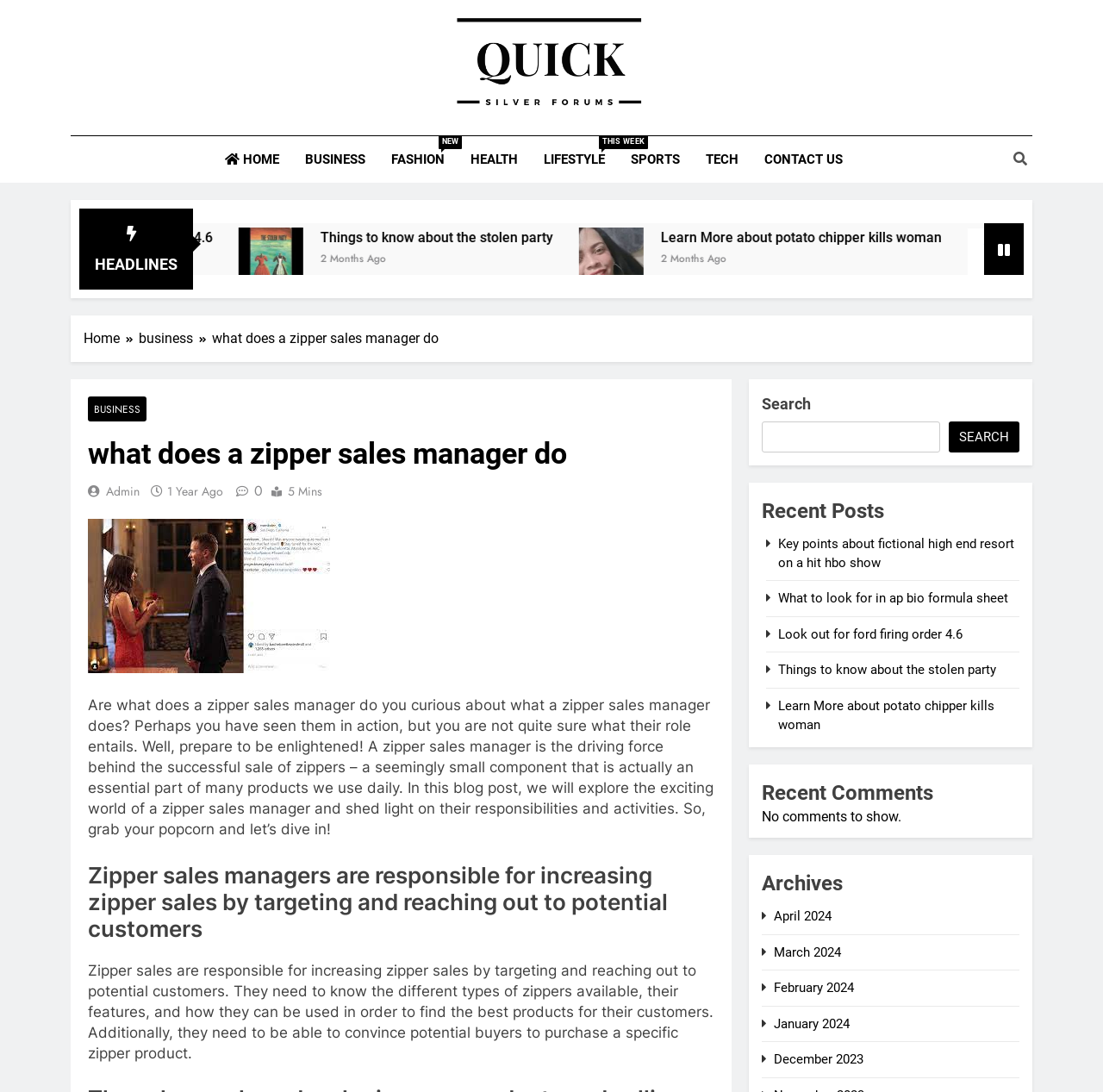Locate the bounding box coordinates of the element that should be clicked to execute the following instruction: "Search for something".

[0.691, 0.386, 0.852, 0.414]